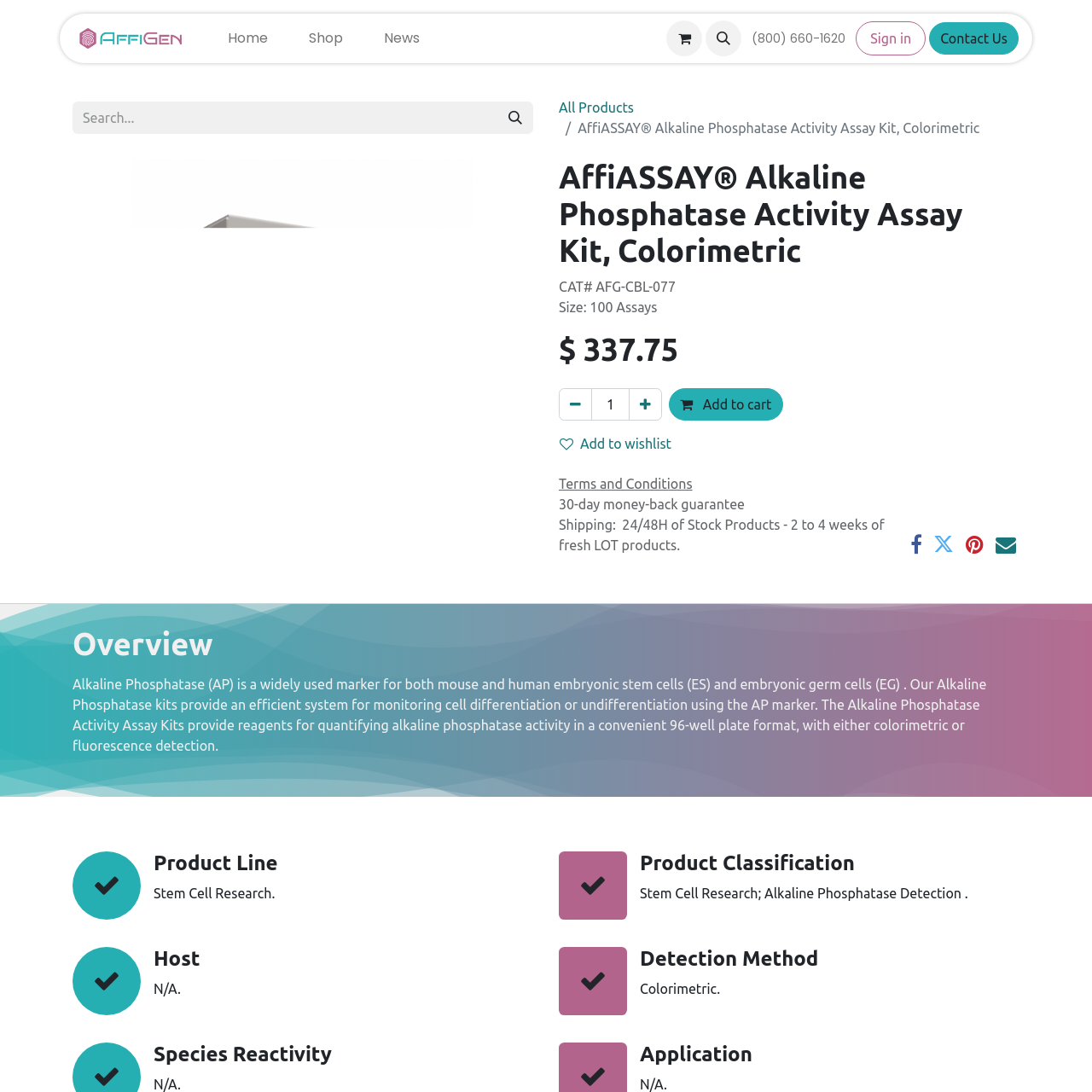Examine the screenshot and answer the question in as much detail as possible: What is the product name?

I found the product name by looking at the heading element with the text 'AffiASSAY® Alkaline Phosphatase Activity Assay Kit, Colorimetric' which is a prominent element on the webpage.